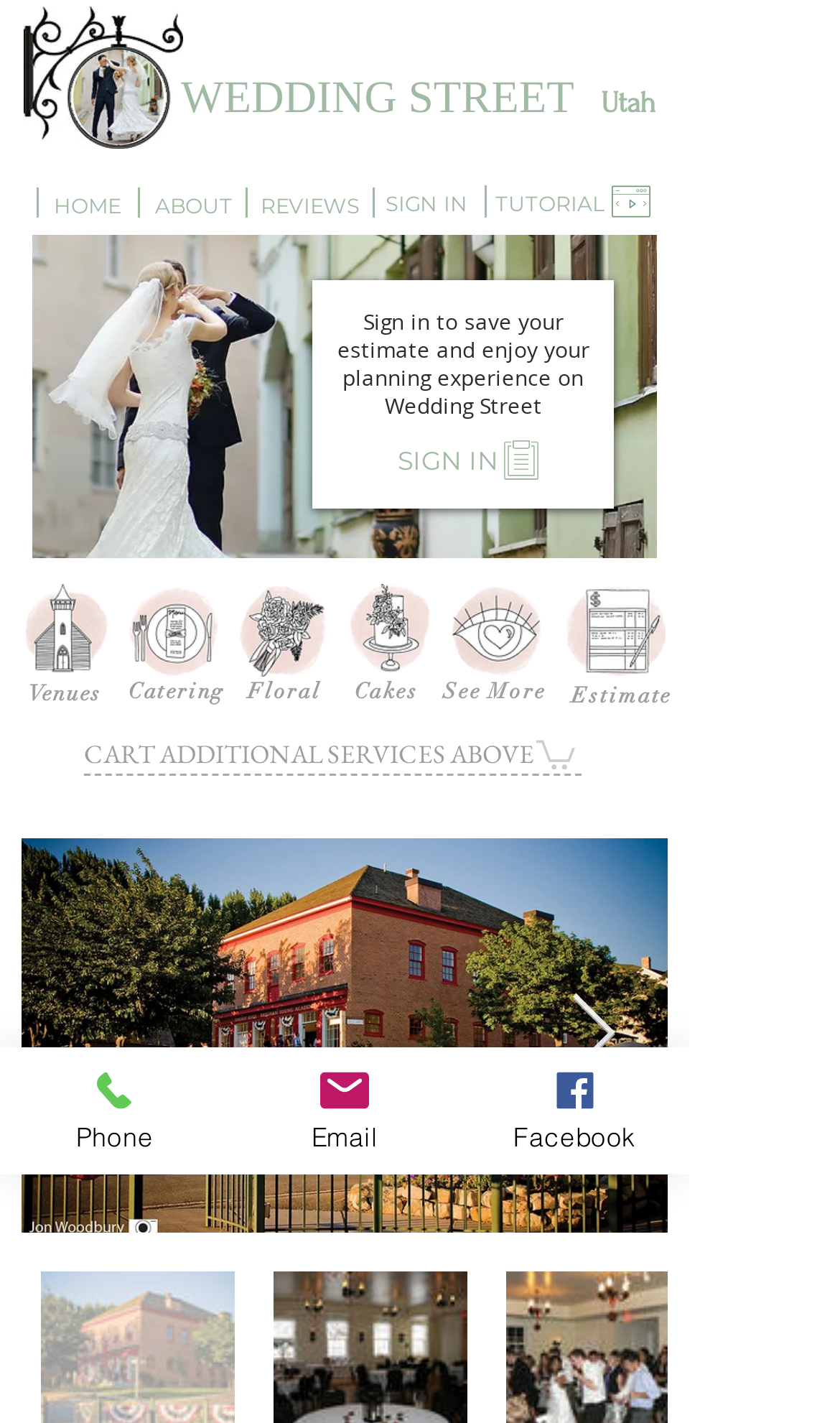Locate the bounding box coordinates of the clickable region to complete the following instruction: "Click on the 'Estimate' link."

[0.68, 0.481, 0.8, 0.499]